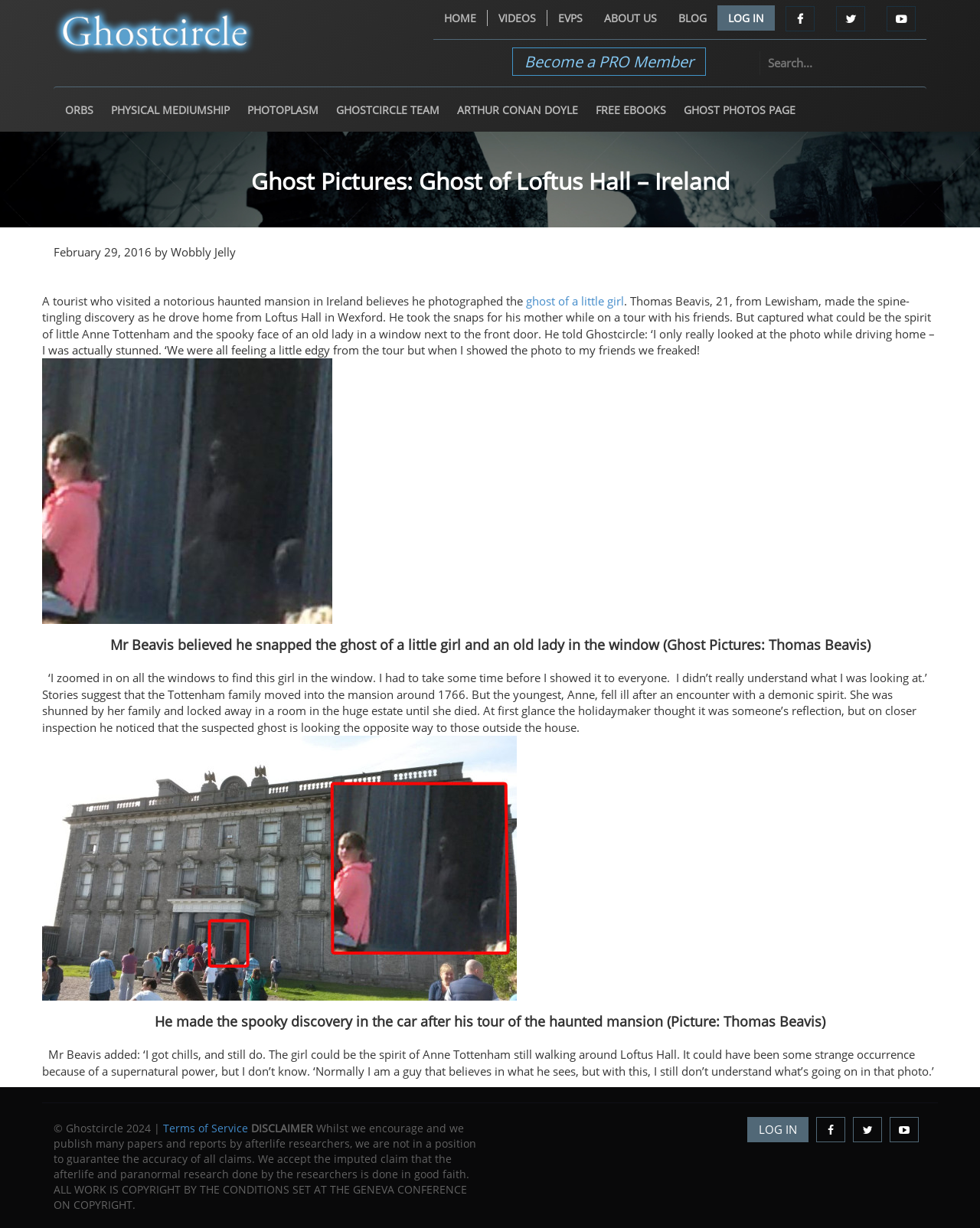What is the name of the website or organization that Thomas Beavis told about his ghost photo?
Carefully analyze the image and provide a detailed answer to the question.

The answer can be found in the article text, where it is mentioned that Thomas Beavis told Ghostcircle about his ghost photo.